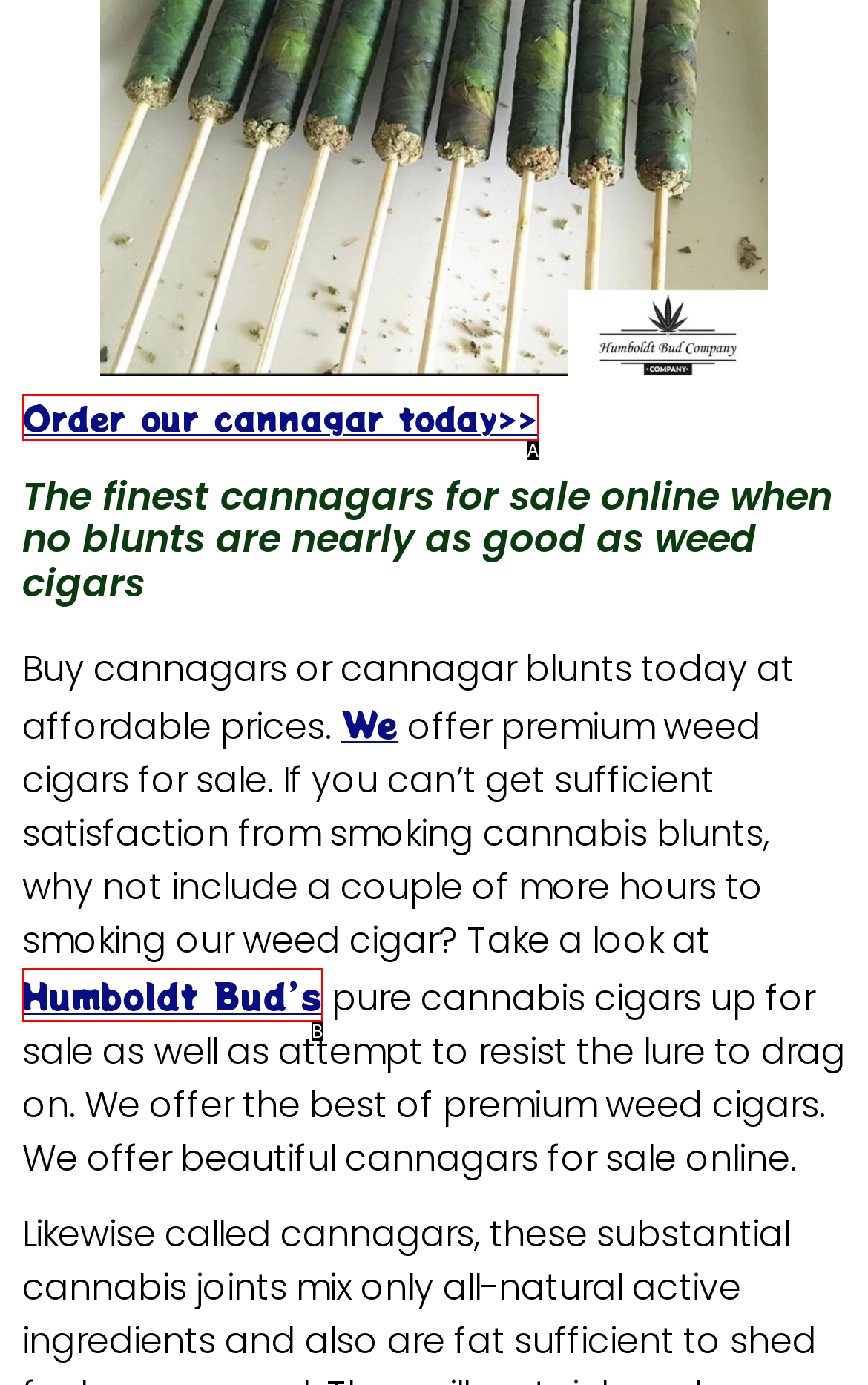Which HTML element matches the description: Humboldt Bud’s the best? Answer directly with the letter of the chosen option.

B